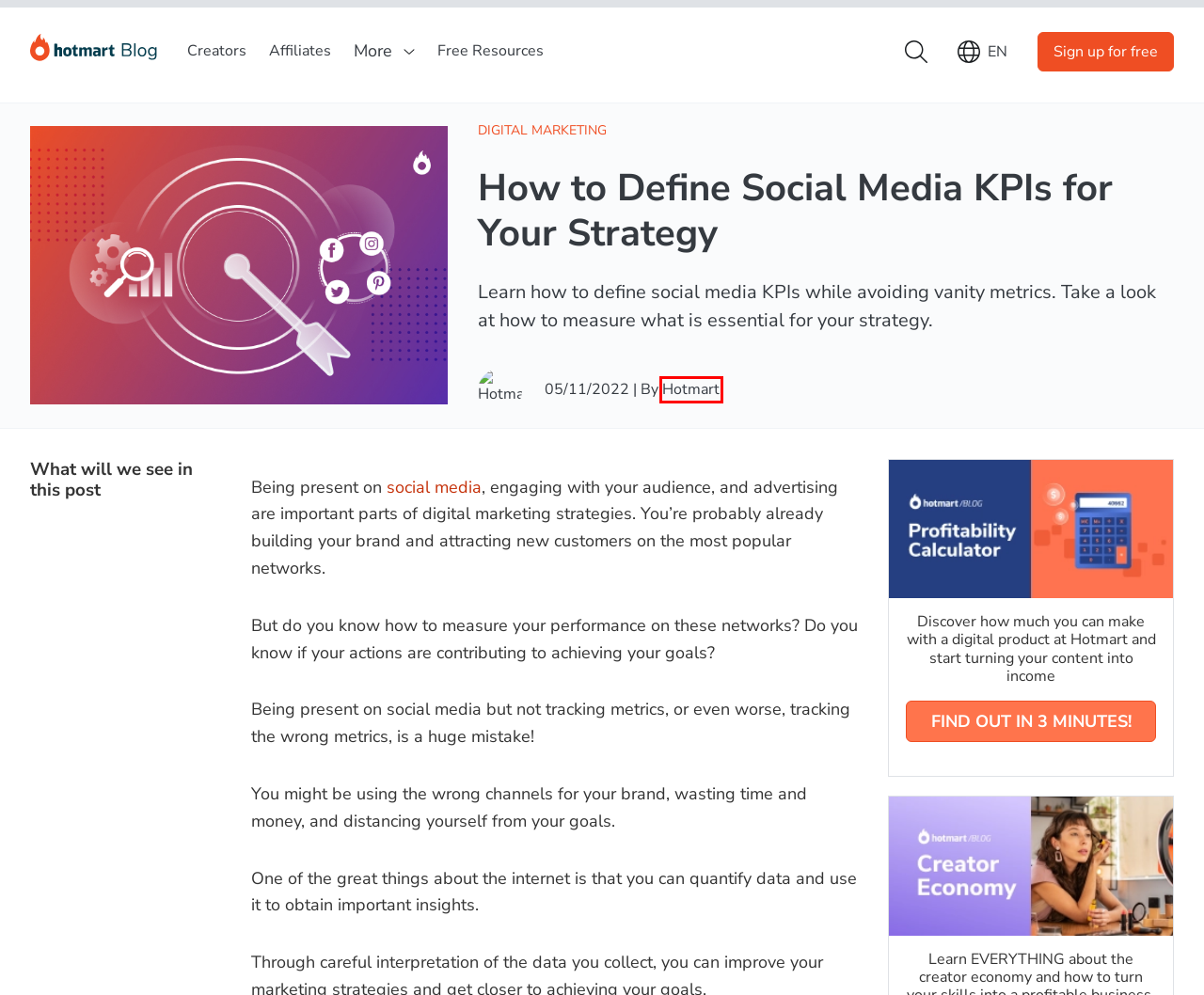You are given a screenshot of a webpage within which there is a red rectangle bounding box. Please choose the best webpage description that matches the new webpage after clicking the selected element in the bounding box. Here are the options:
A. How to be successful on Instagram: 6 essential tips
B. How to Create a Sales Page with a Focus on Conversion
C. How to set goals for your business | Hotmart Blog
D. What is A/B testing? With examples - Optimizely
E. KPIs: what are they, what types exist and how do you choose yours?
F. Live stream: how to create lives on Facebook and YouTube
G. Social media for businesses: how can I use it to boost sales?
H. How to use YouTube SEO to attract visibility for your videos

G